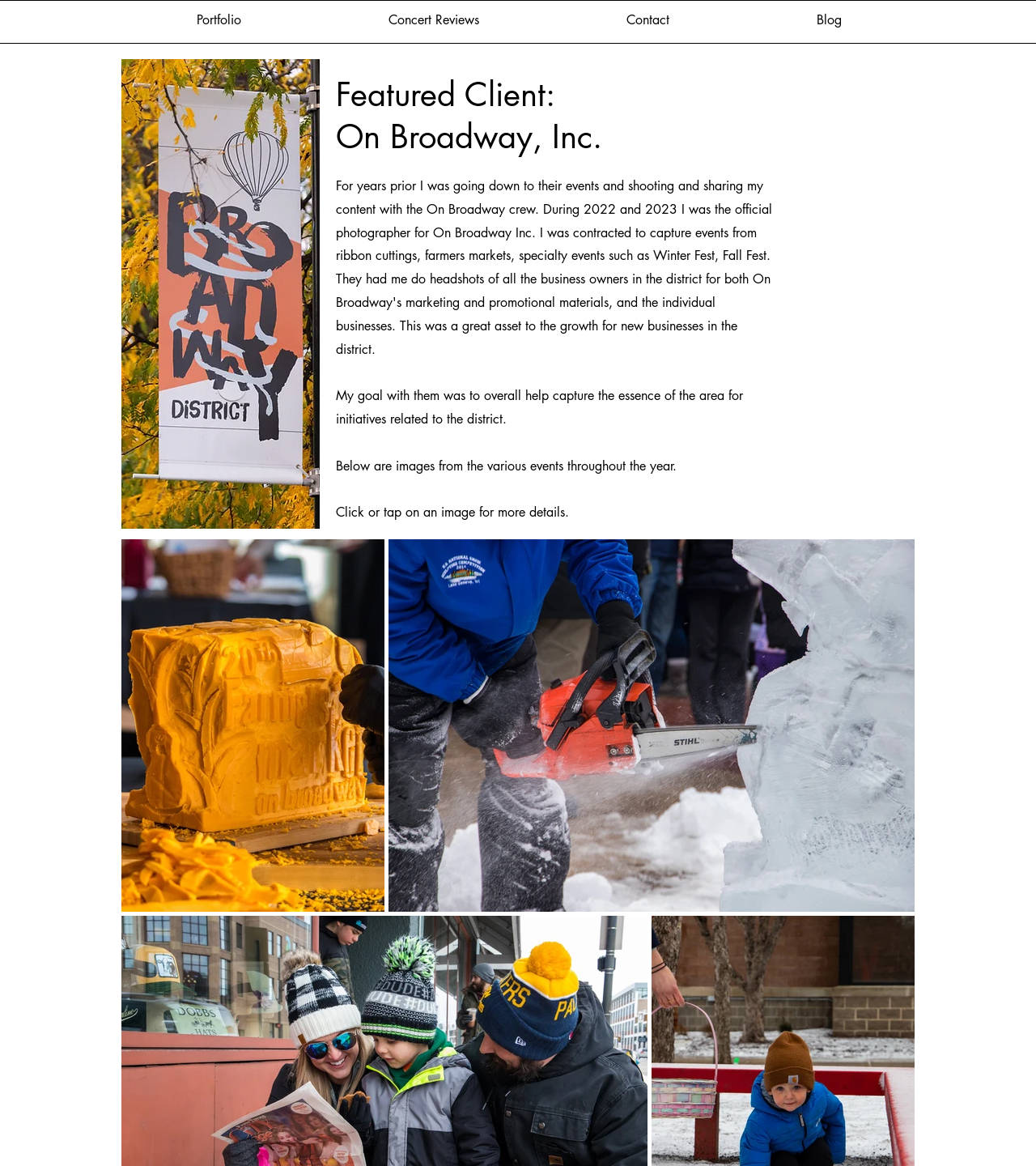What can you do with the images on this webpage?
Please give a detailed and elaborate explanation in response to the question.

The text 'Click or tap on an image for more details' indicates that the images on this webpage are interactive, and clicking or tapping on them will provide more details about the image.